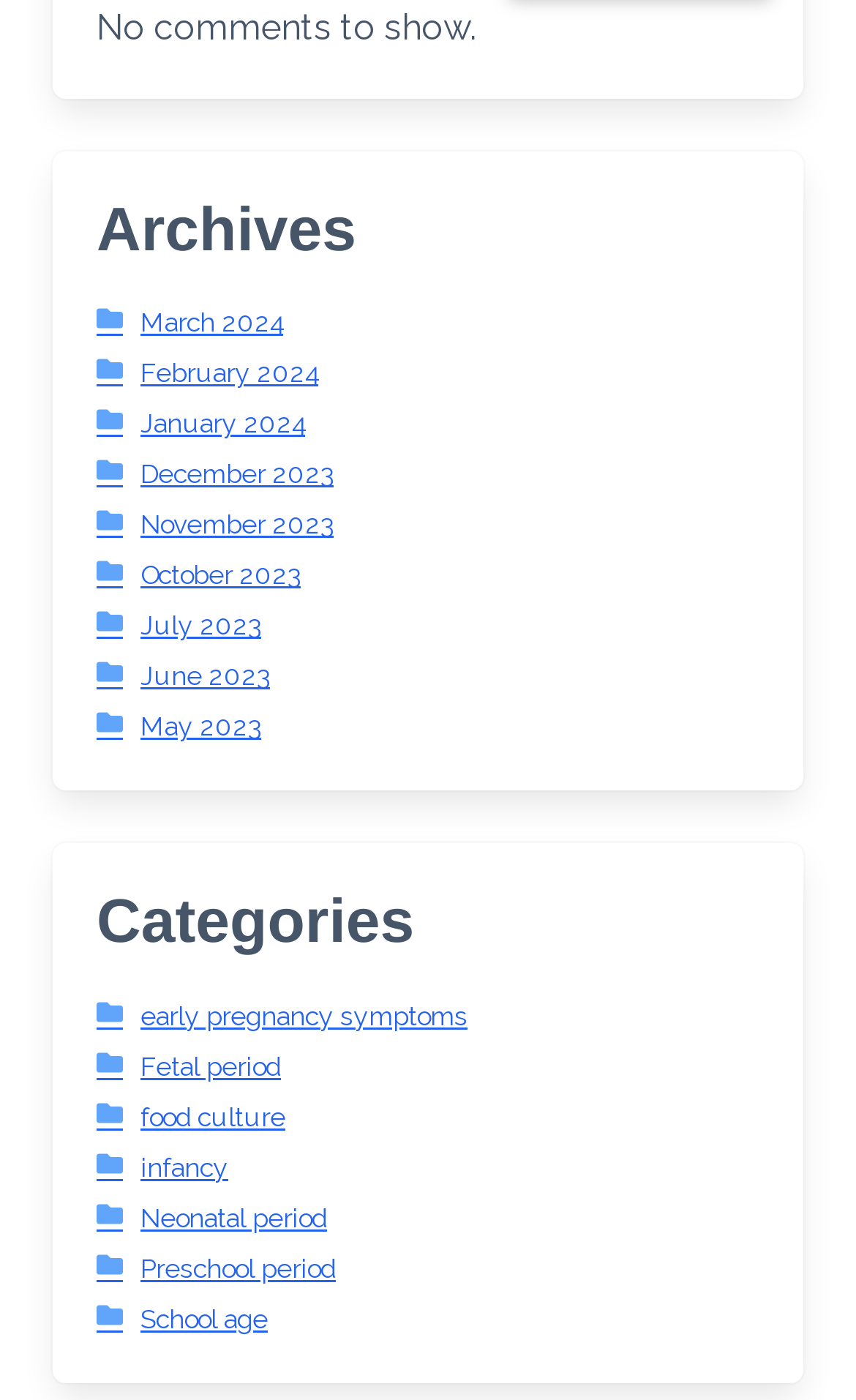Please find the bounding box for the following UI element description. Provide the coordinates in (top-left x, top-left y, bottom-right x, bottom-right y) format, with values between 0 and 1: parent_node: Search for: aria-label="submit search"

None